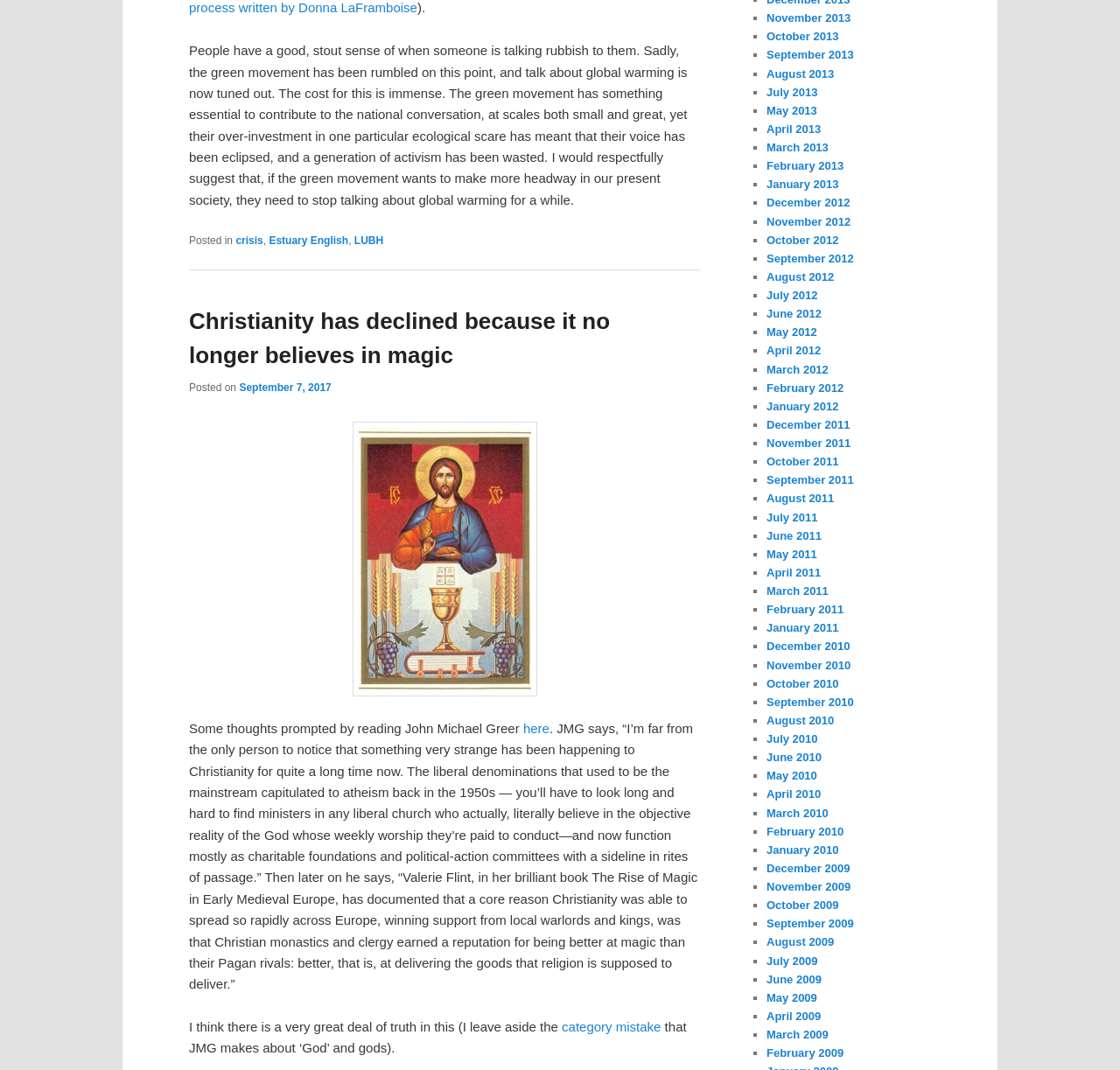Determine the bounding box coordinates of the UI element described by: "September 7, 2017".

[0.214, 0.357, 0.296, 0.368]